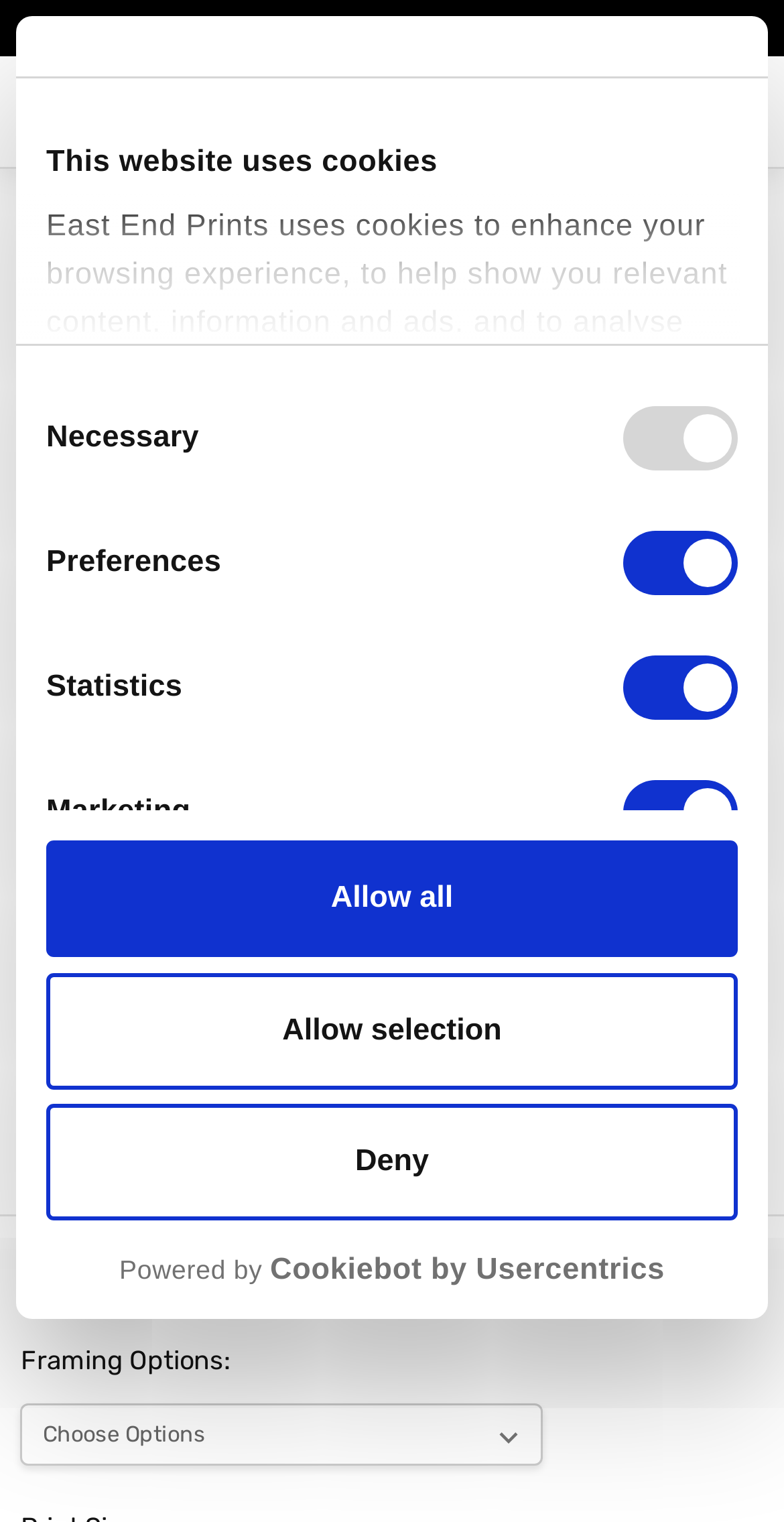What is the company name of the website?
Please use the visual content to give a single word or phrase answer.

East End Prints Ltd